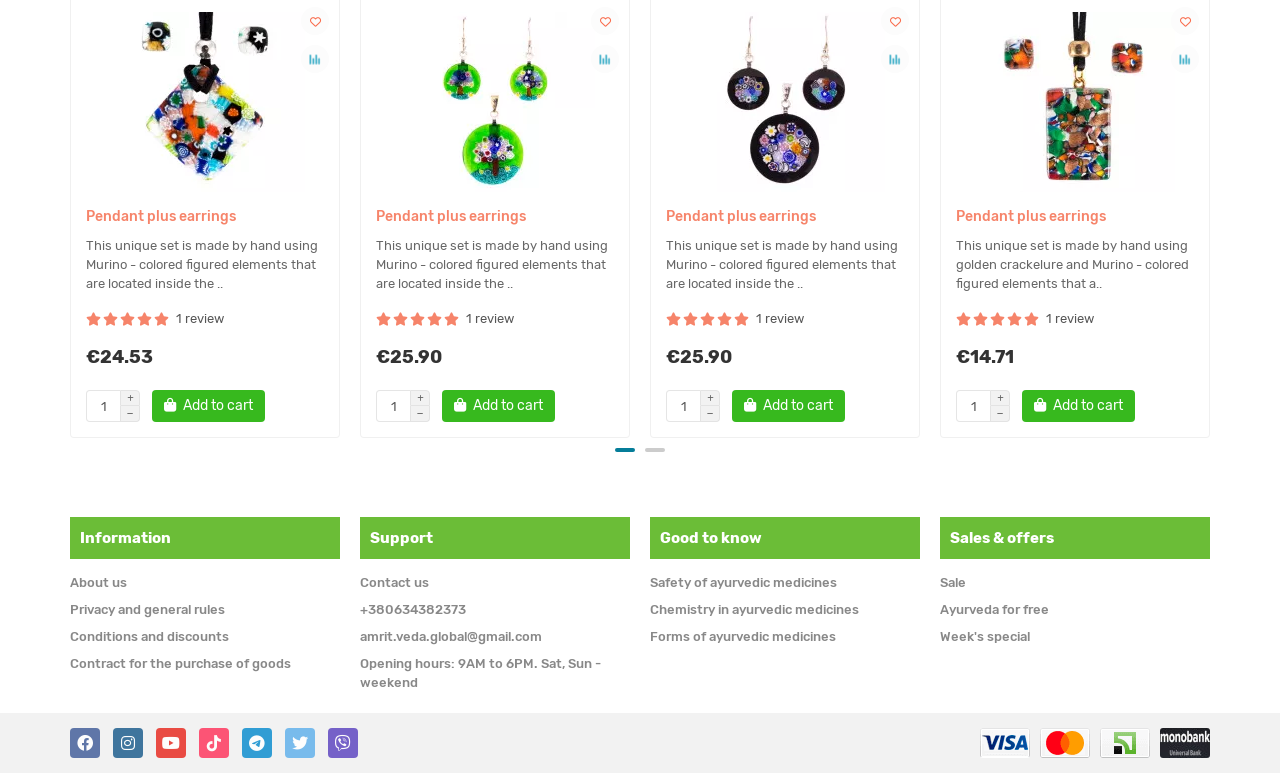What is the function of the button with the '' icon? Using the information from the screenshot, answer with a single word or phrase.

Unknown